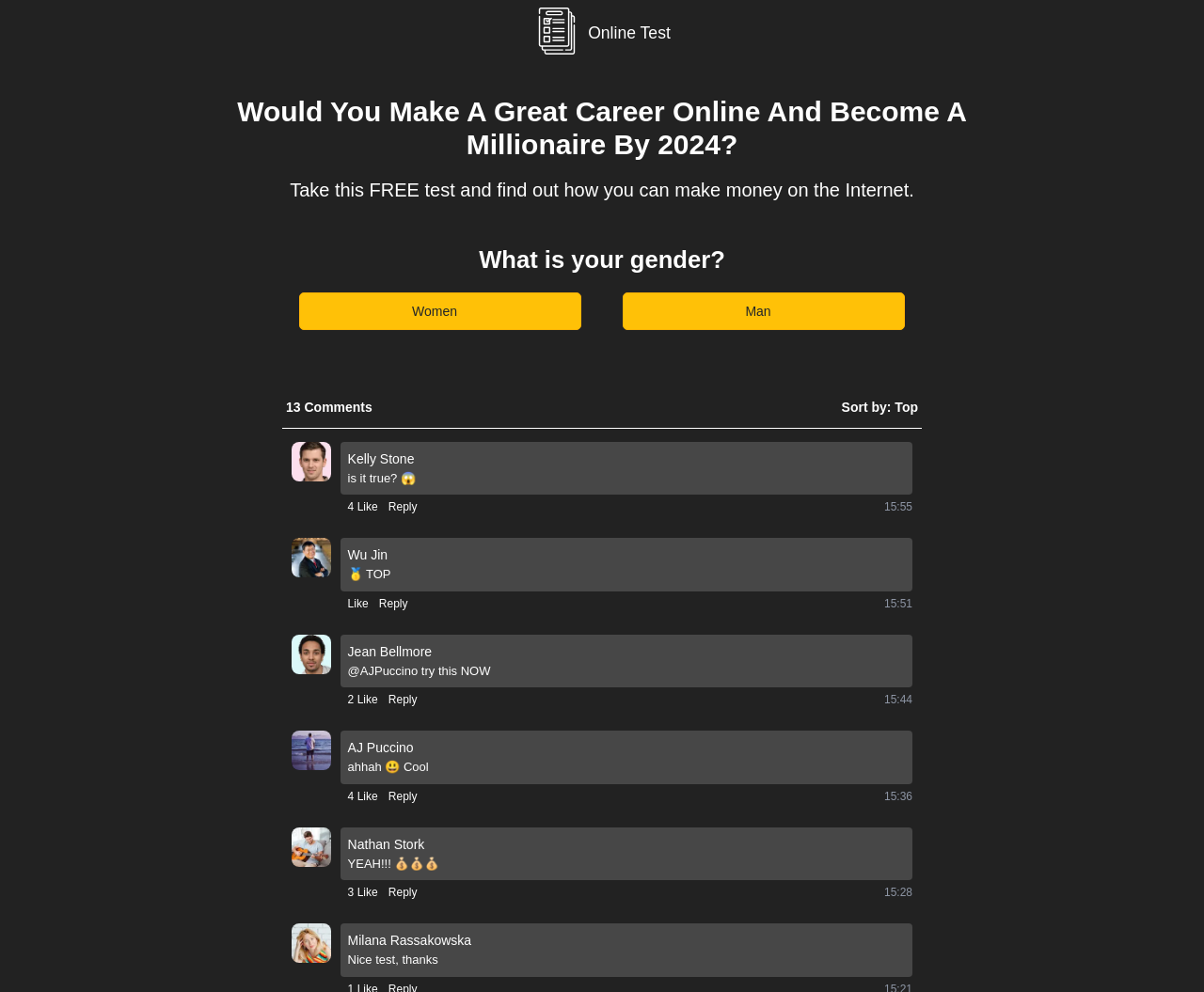What is the purpose of the buttons 'Like' and 'Reply'?
Please provide a single word or phrase in response based on the screenshot.

Interact with comments